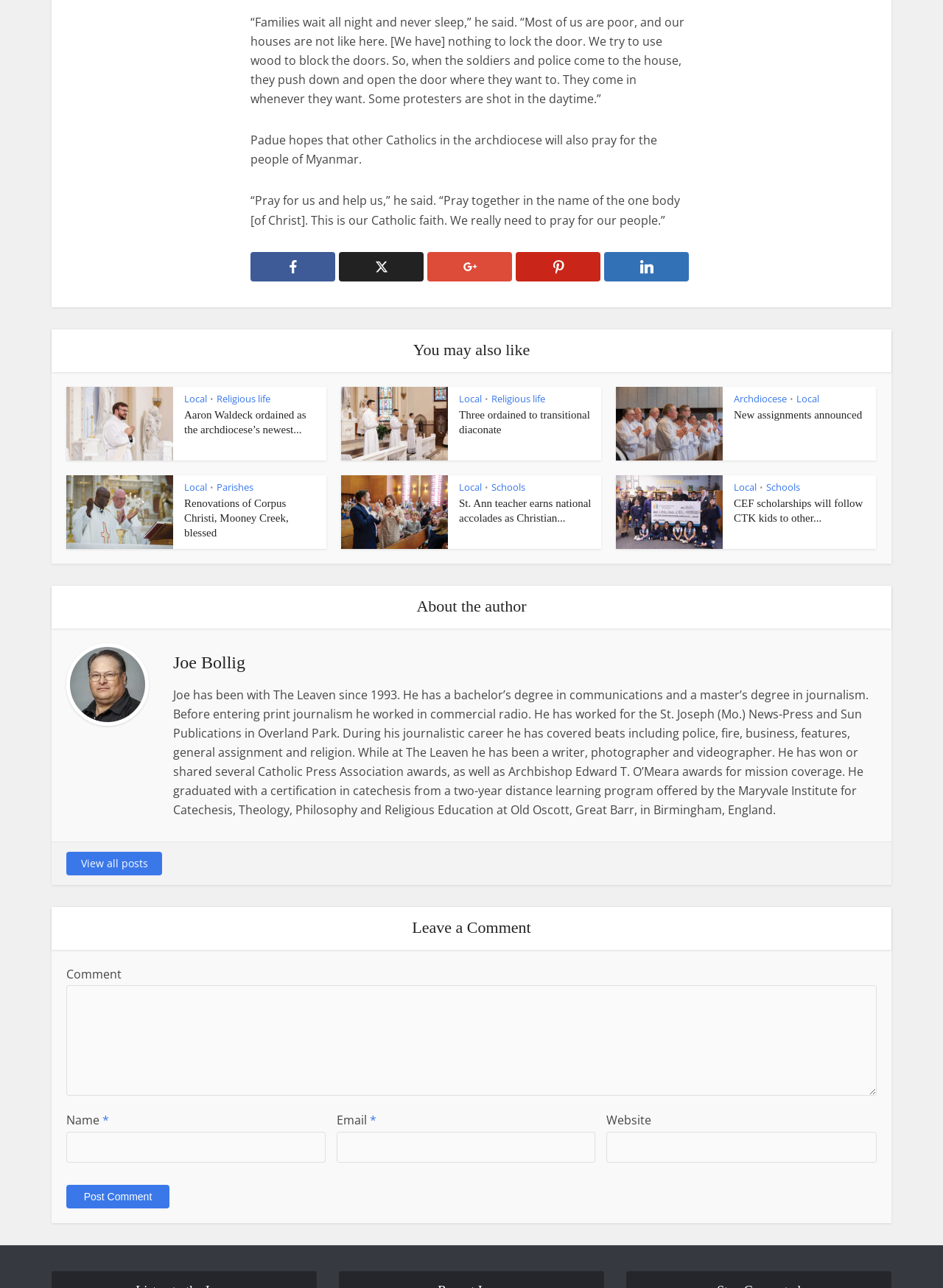Using the webpage screenshot and the element description parent_node: De name="wheredetailfrom" placeholder="De...", determine the bounding box coordinates. Specify the coordinates in the format (top-left x, top-left y, bottom-right x, bottom-right y) with values ranging from 0 to 1.

None